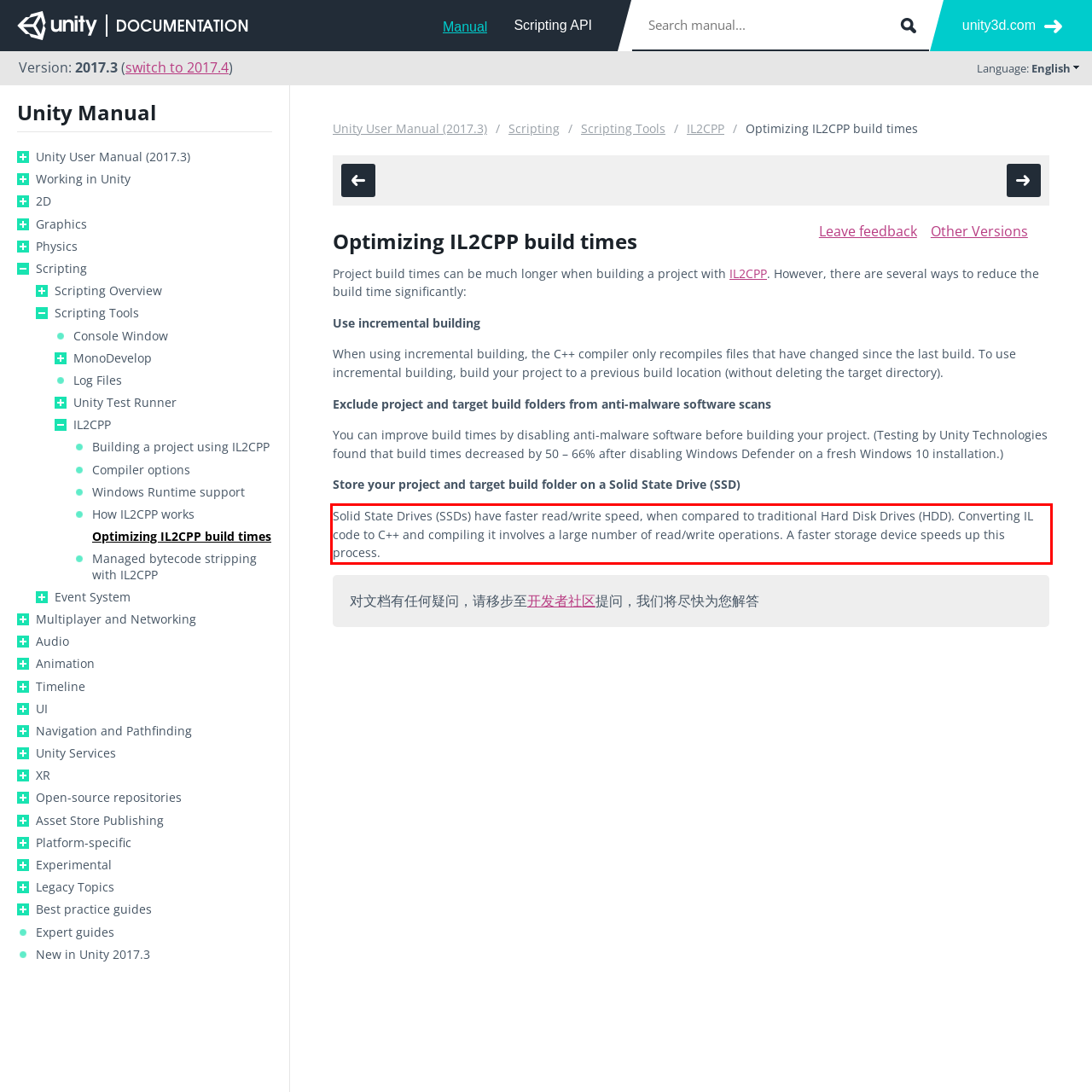Within the screenshot of the webpage, locate the red bounding box and use OCR to identify and provide the text content inside it.

Solid State Drives (SSDs) have faster read/write speed, when compared to traditional Hard Disk Drives (HDD). Converting IL code to C++ and compiling it involves a large number of read/write operations. A faster storage device speeds up this process.